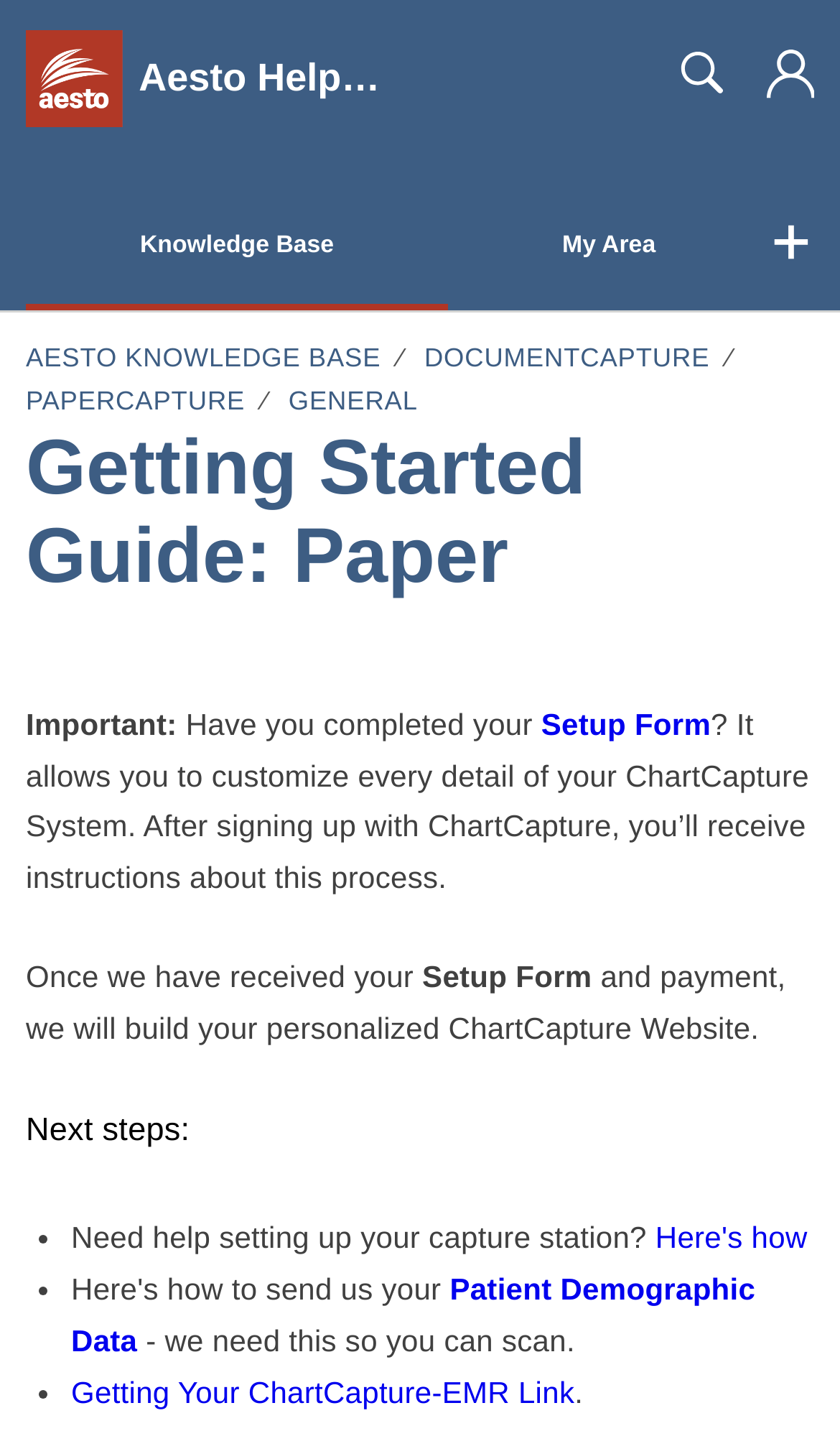Determine the bounding box coordinates of the UI element described below. Use the format (top-left x, top-left y, bottom-right x, bottom-right y) with floating point numbers between 0 and 1: General

[0.343, 0.269, 0.497, 0.29]